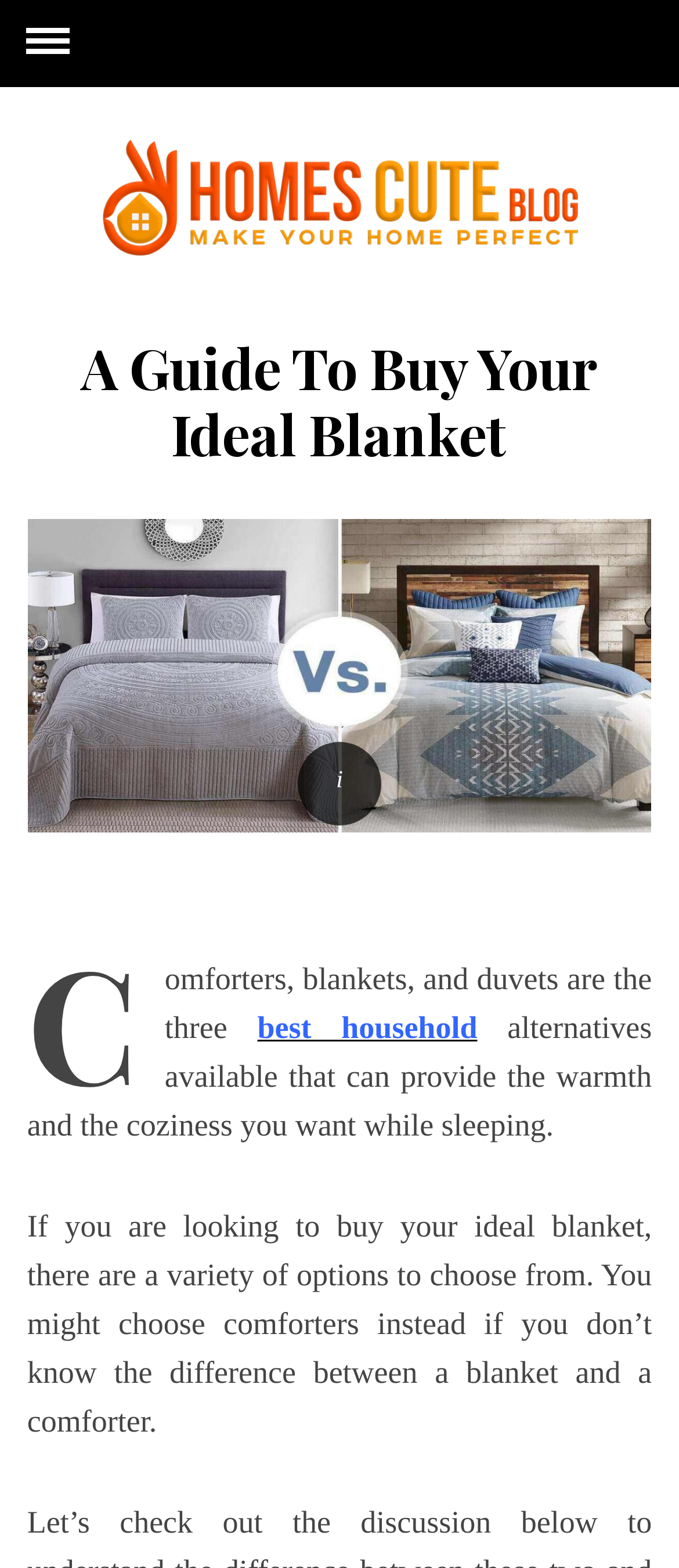Locate the bounding box of the UI element described in the following text: "best household".

[0.379, 0.644, 0.703, 0.666]